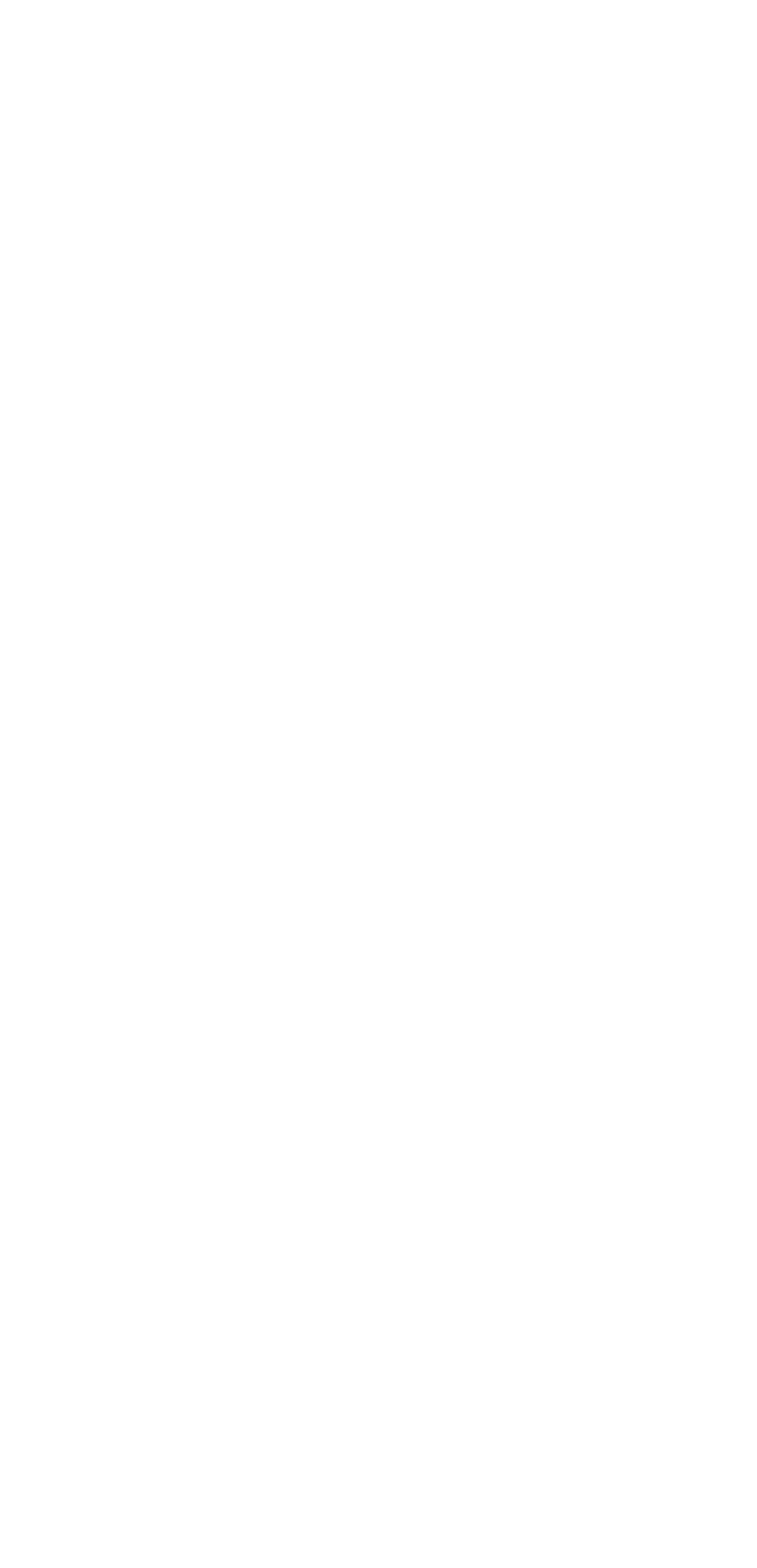Please answer the following question using a single word or phrase: 
What is the name of the organization?

Tennessee Society of Certified Public Accountants